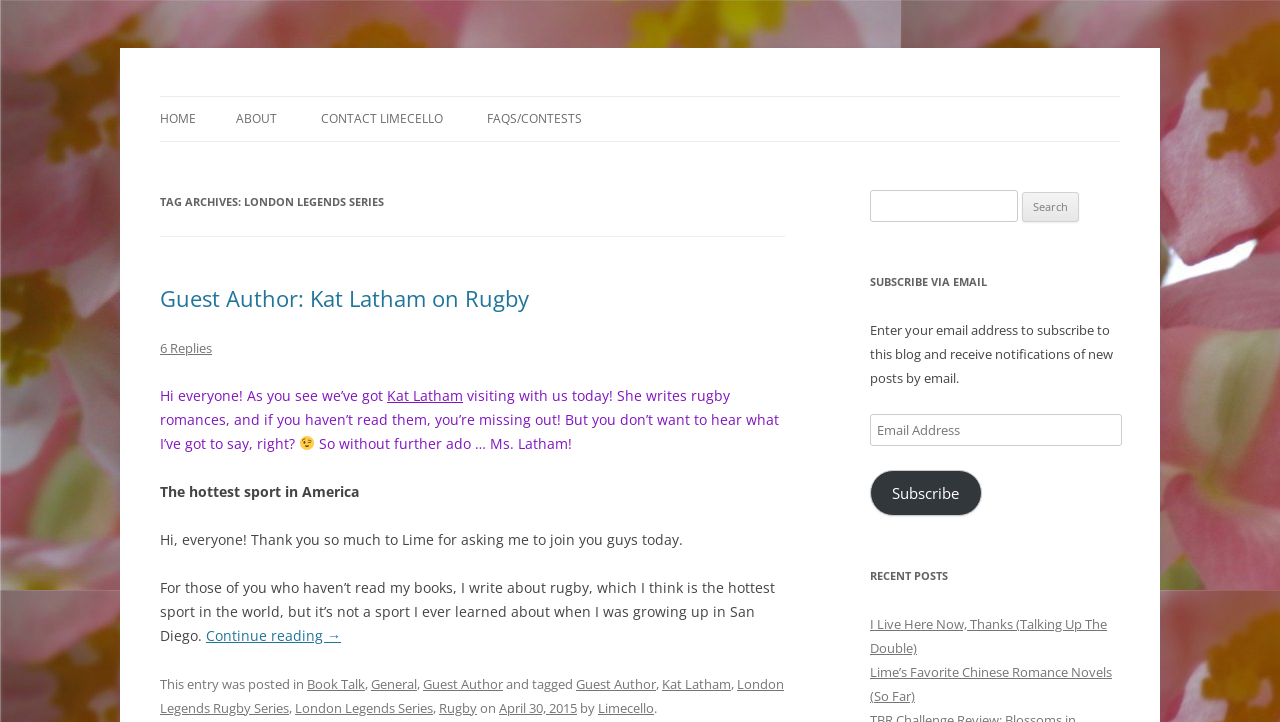Provide a thorough description of the webpage's content and layout.

The webpage is a blog post titled "A Little Bit Tart, A Little Bit Sweet" on the London Legends Series by Limecello. At the top, there is a heading with the title "Limecello" and a link to the same. Below this, there is a navigation menu with links to "HOME", "ABOUT", "CONTACT LIMECELLO", and "FAQS/CONTESTS".

The main content of the page is a guest post by Kat Latham, an author of rugby romances. The post starts with a brief introduction by the blog owner, Limecello, followed by a message from Kat Latham. The post discusses rugby as a sport and Kat Latham's experience with it. There is also a link to continue reading the post.

On the right side of the page, there are several sections. The first section is a search bar with a label "Search for:" and a text box to enter search queries. Below this, there is a section to subscribe to the blog via email, with a brief description and a form to enter an email address. Further down, there is a section titled "RECENT POSTS" with links to two recent posts.

At the bottom of the page, there is a footer section with links to categories and tags related to the post, including "Book Talk", "General", "Guest Author", "Kat Latham", "London Legends Rugby Series", "London Legends Series", and "Rugby". There is also a link to the post date, April 30, 2015.